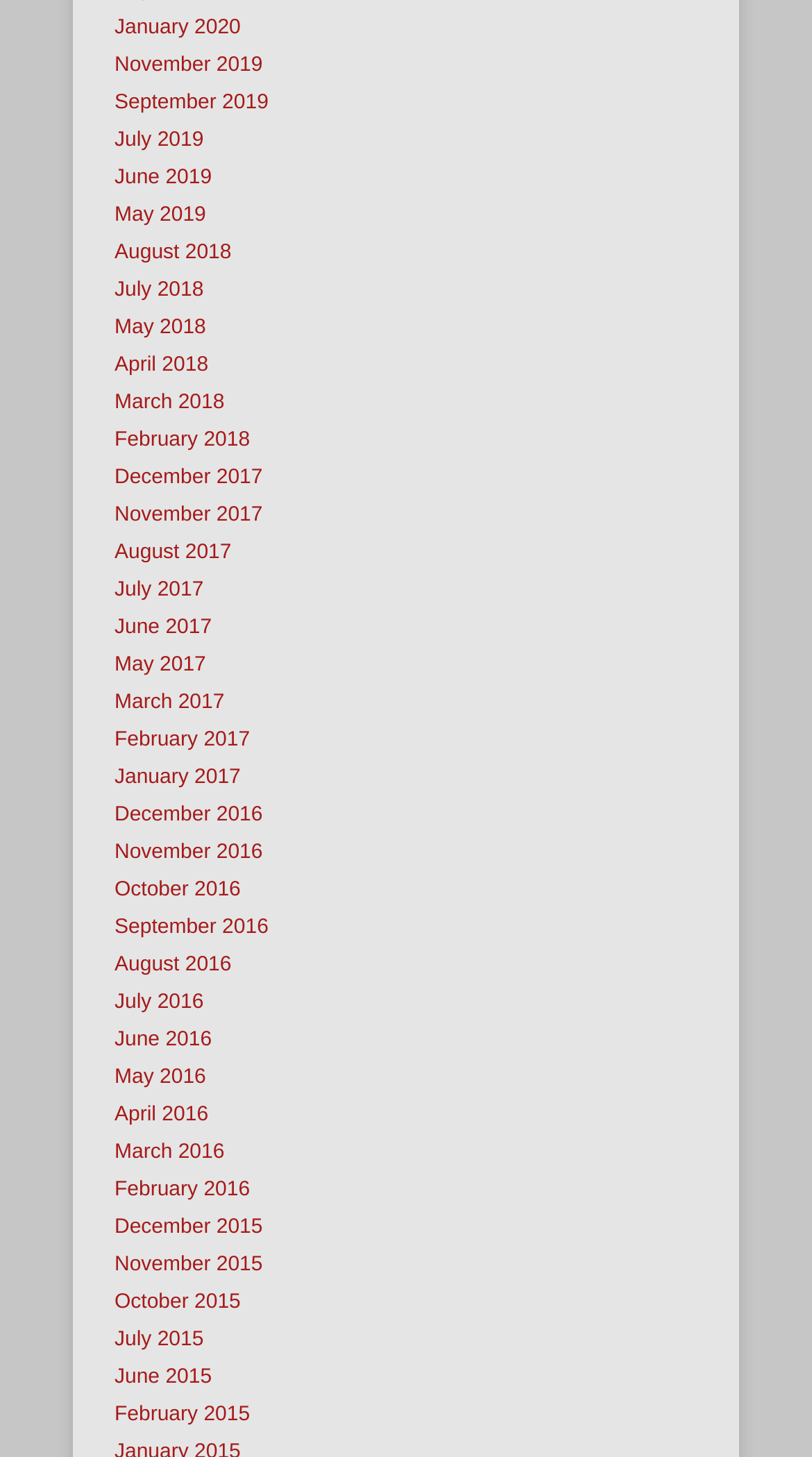Determine the bounding box coordinates for the clickable element to execute this instruction: "View June 2019". Provide the coordinates as four float numbers between 0 and 1, i.e., [left, top, right, bottom].

[0.141, 0.115, 0.261, 0.131]